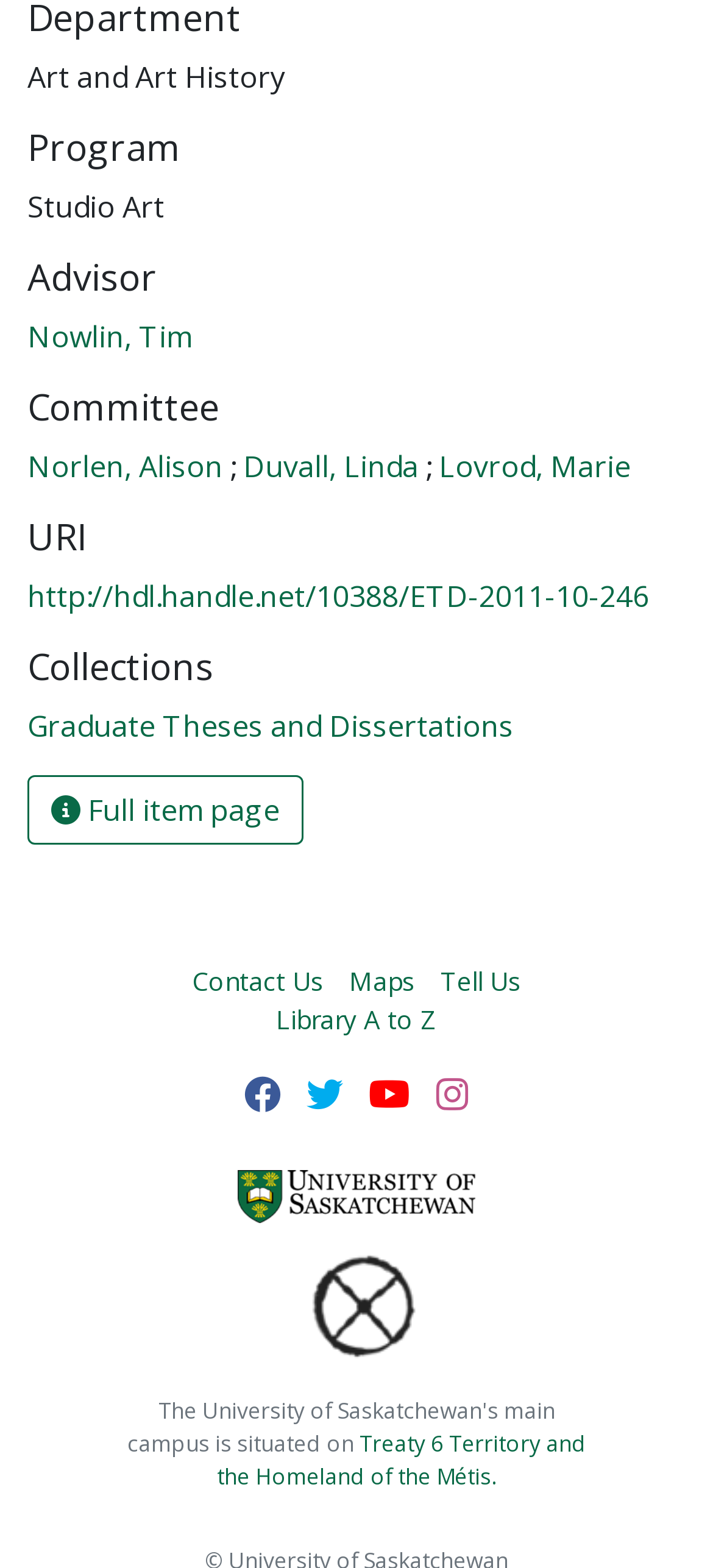Can you specify the bounding box coordinates of the area that needs to be clicked to fulfill the following instruction: "Read about the code of conduct"?

None